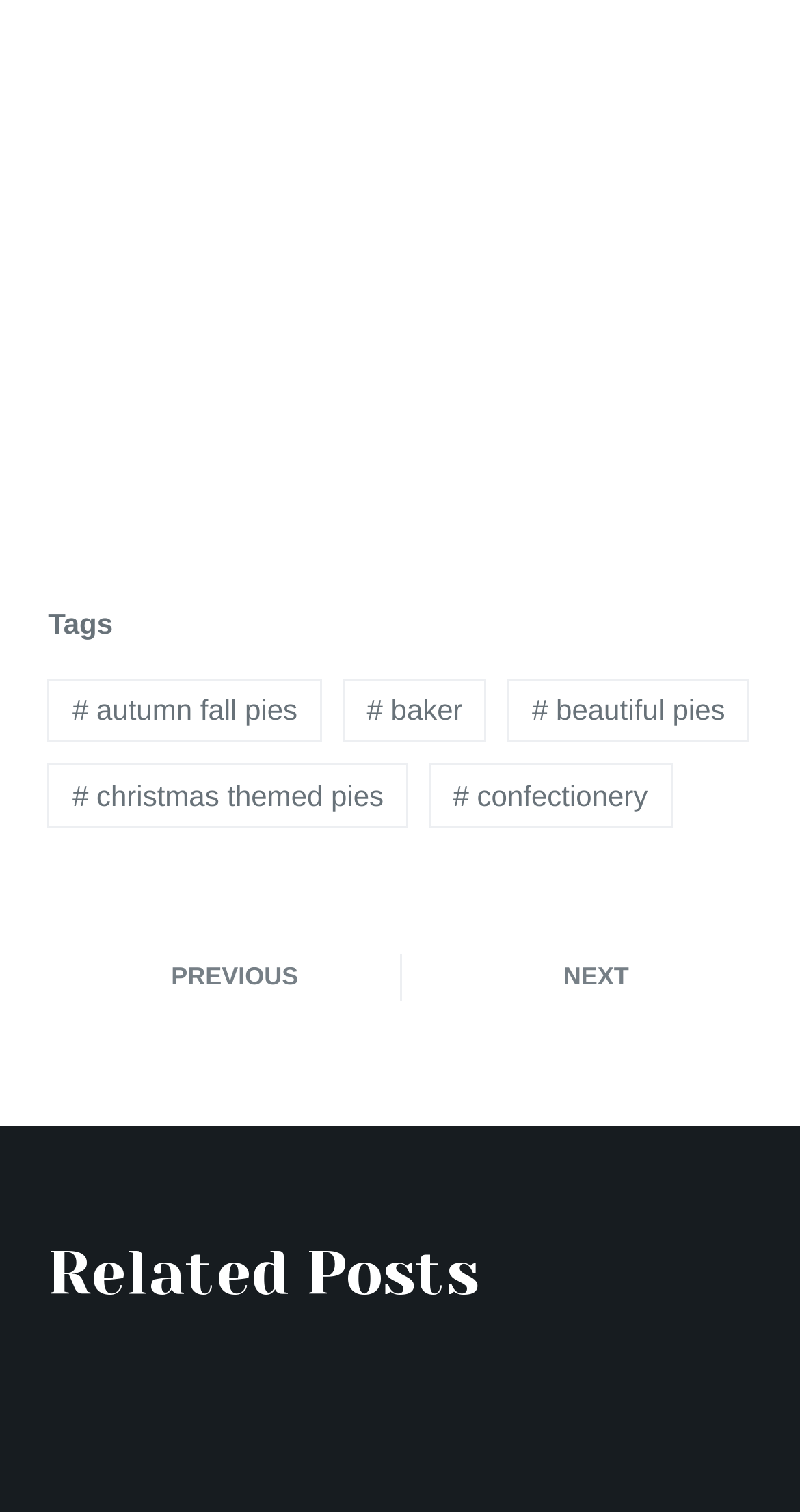Locate the bounding box coordinates of the clickable part needed for the task: "Explore Sales Strategies & Needs Analysis".

None